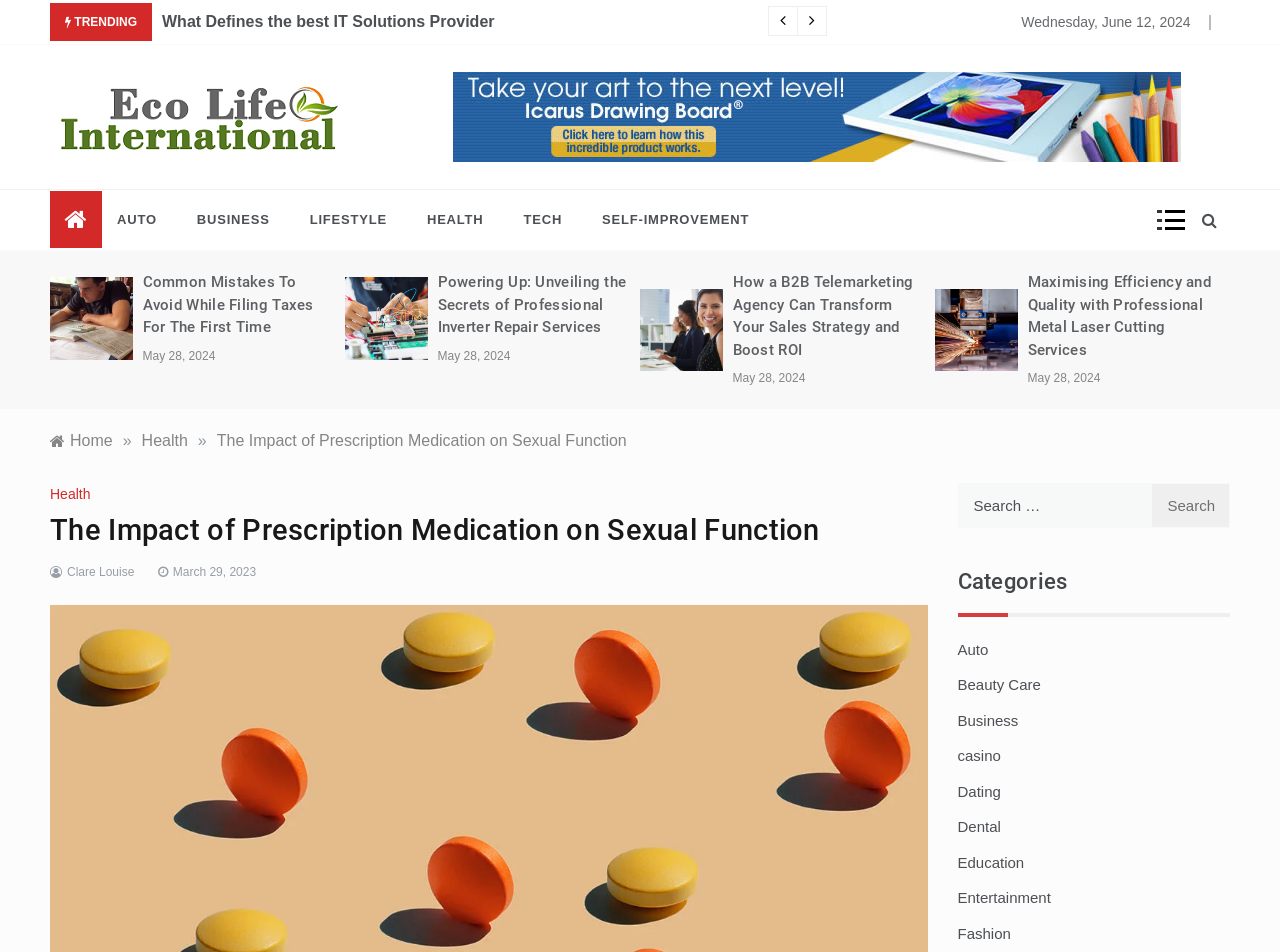Please find the bounding box coordinates of the element that you should click to achieve the following instruction: "Submit your information". The coordinates should be presented as four float numbers between 0 and 1: [left, top, right, bottom].

None